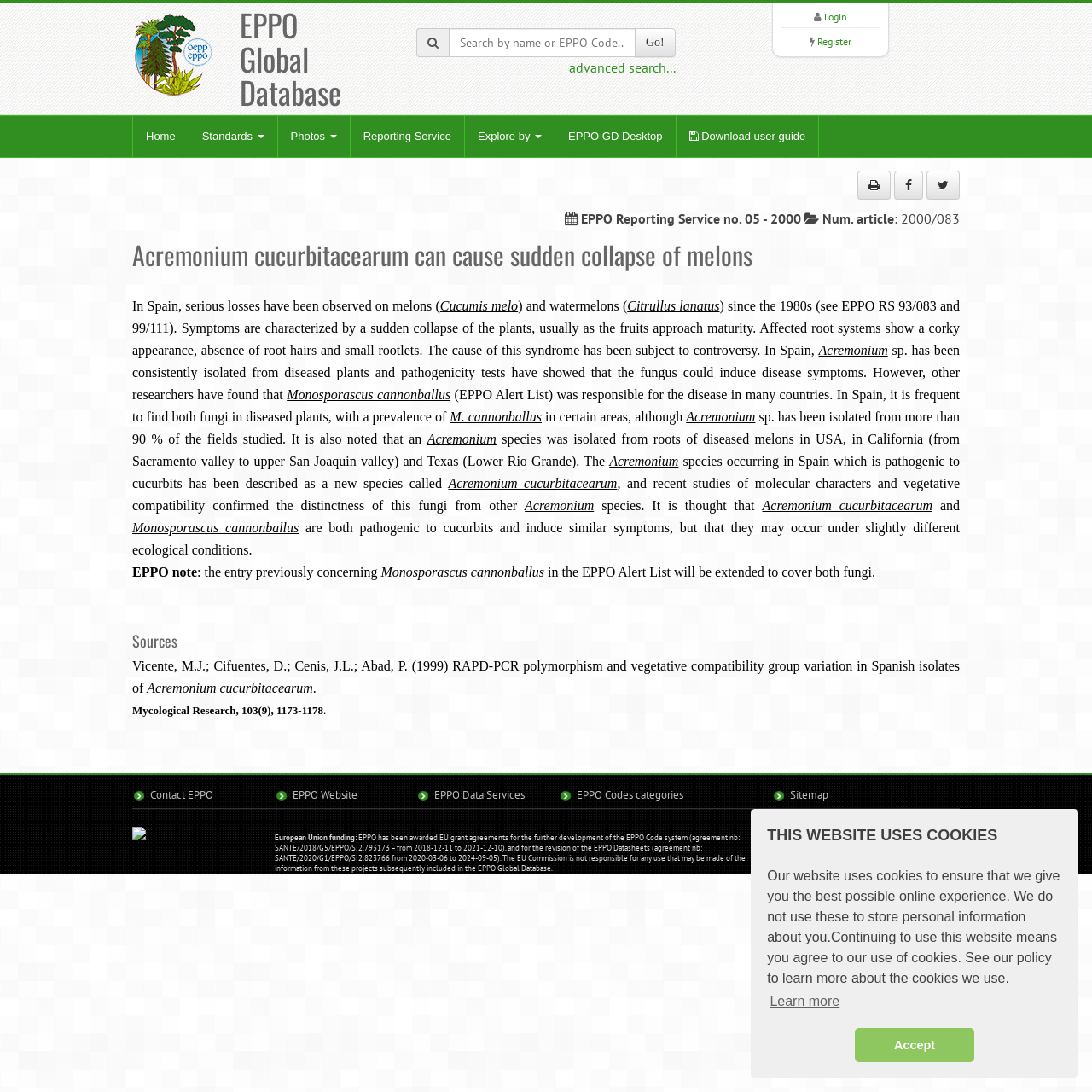What is the name of the database?
Using the image as a reference, give an elaborate response to the question.

The name of the database can be found in the heading element at the top of the webpage, which is 'EPPO Global Database'.